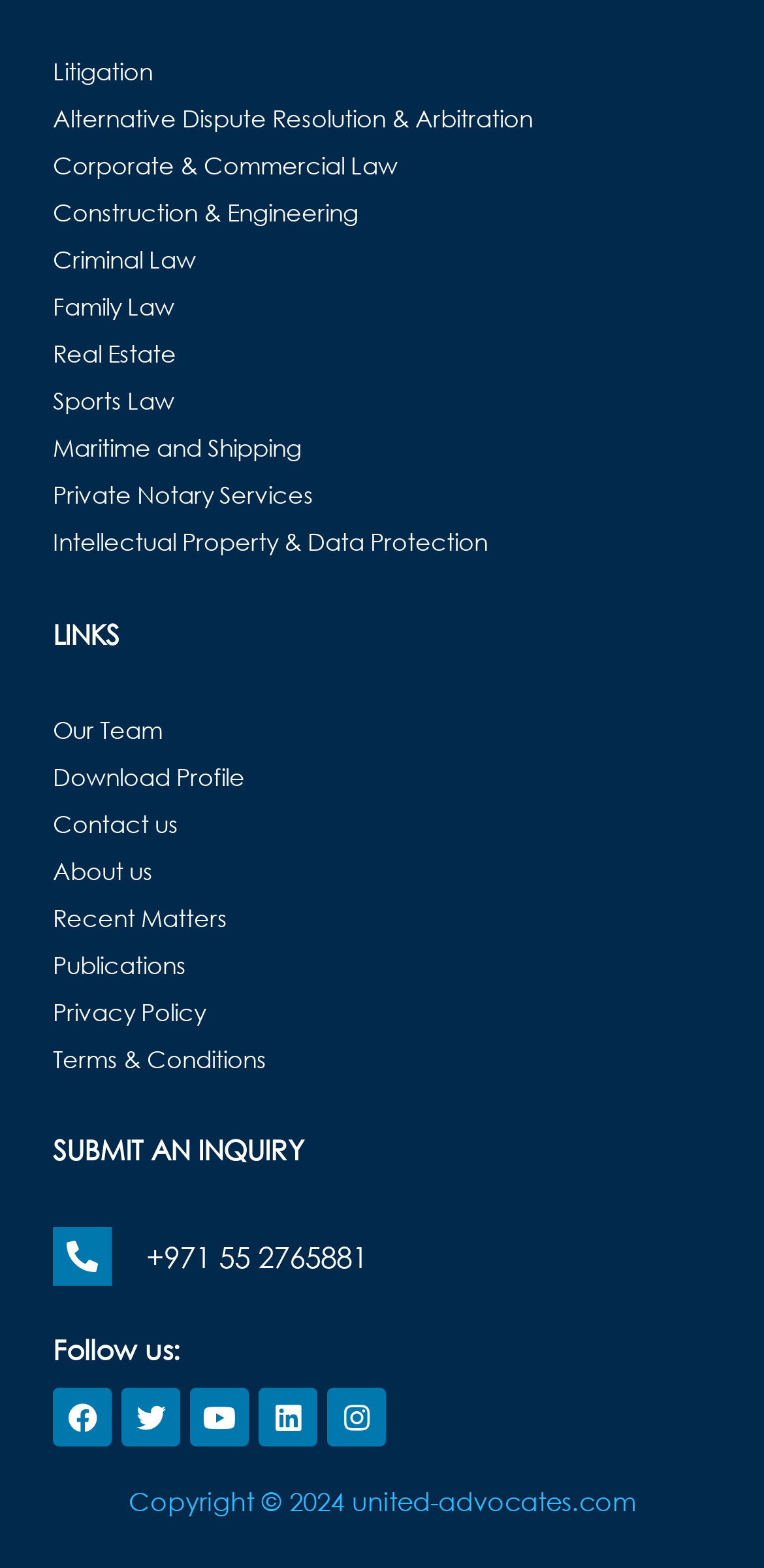Could you locate the bounding box coordinates for the section that should be clicked to accomplish this task: "Contact us".

[0.069, 0.511, 0.931, 0.541]